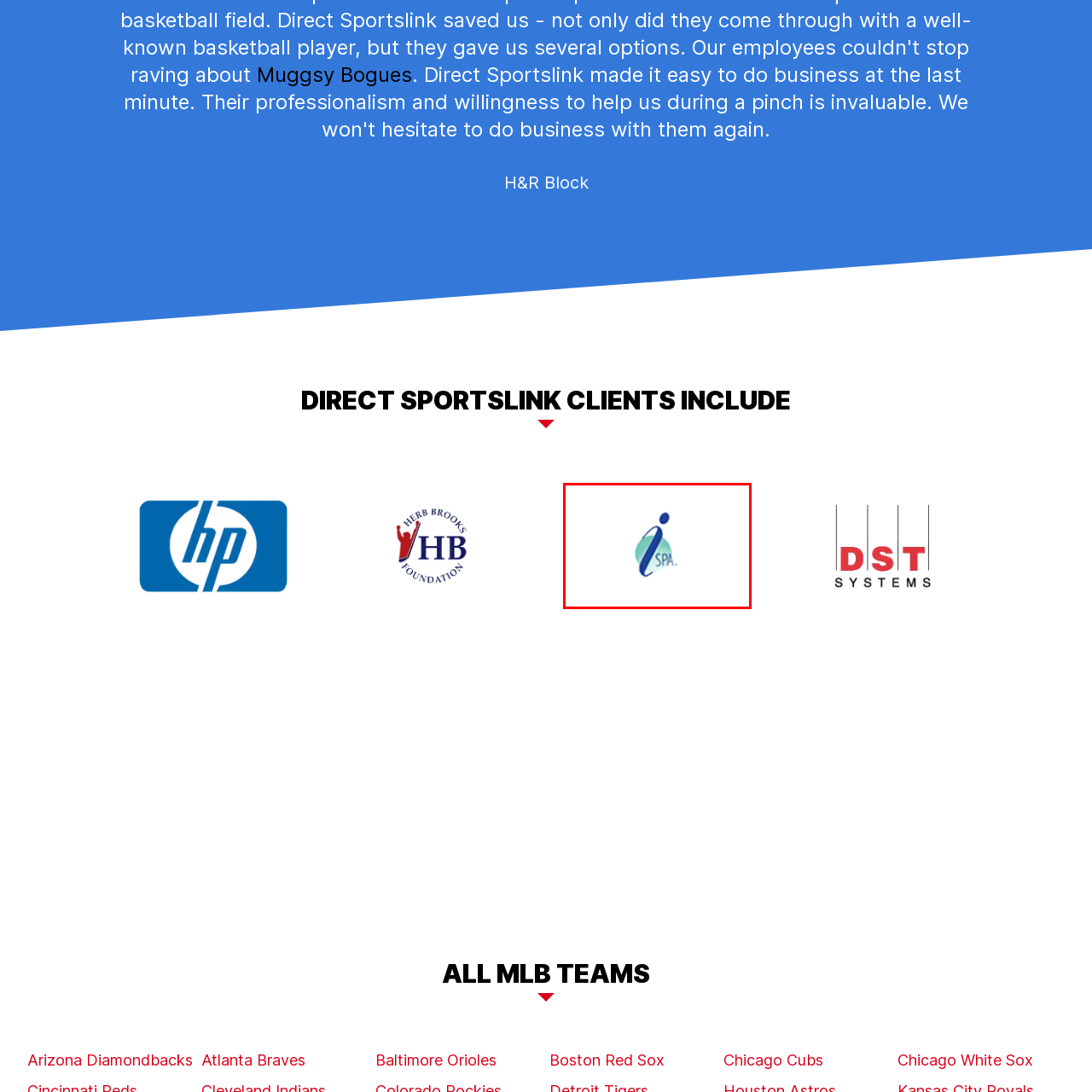View the element within the red boundary, What is the shape of the background of the logo? 
Deliver your response in one word or phrase.

Circular